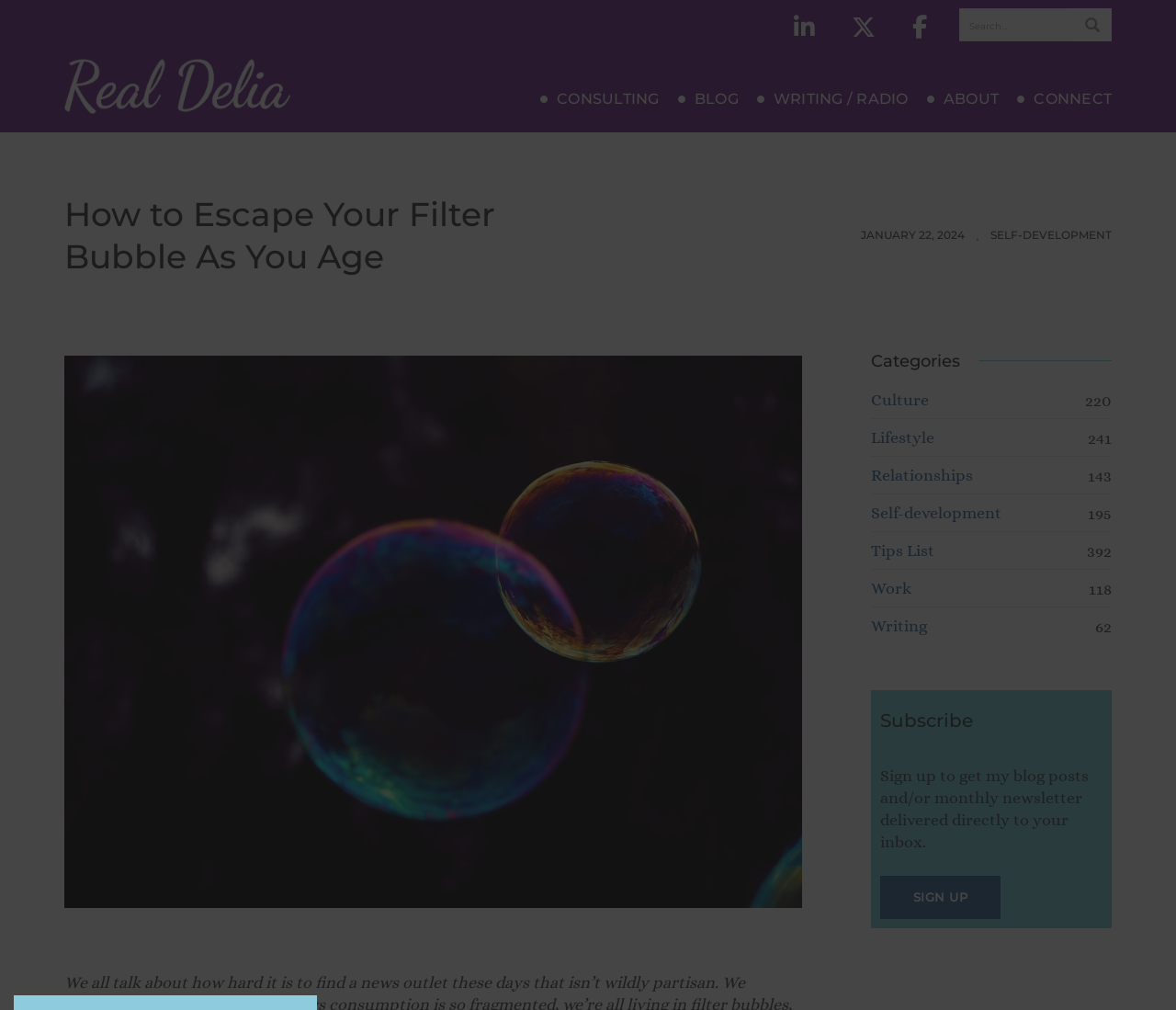Identify the bounding box coordinates for the UI element described by the following text: "Writing / Radio". Provide the coordinates as four float numbers between 0 and 1, in the format [left, top, right, bottom].

[0.644, 0.089, 0.772, 0.109]